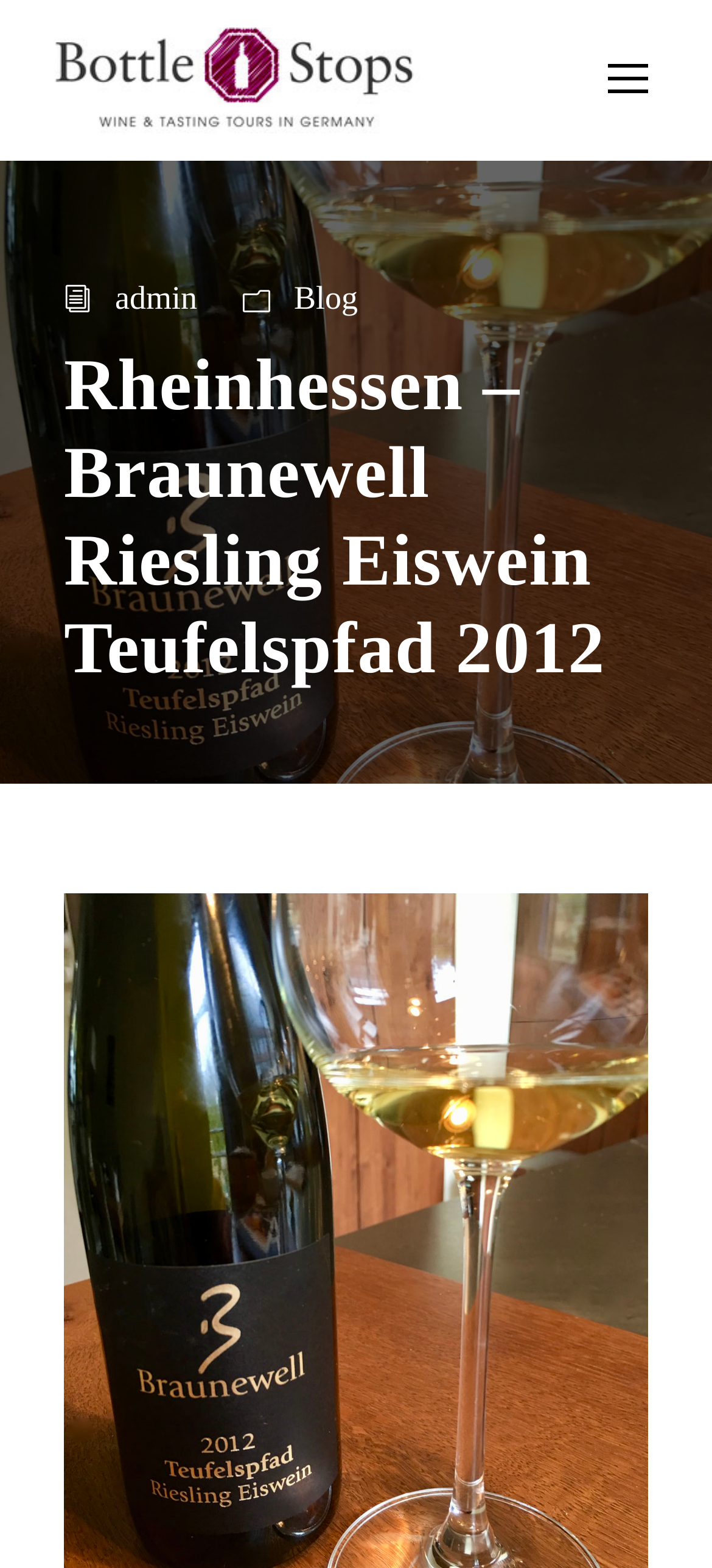What type of wine is featured?
From the image, respond using a single word or phrase.

Riesling Eiswein